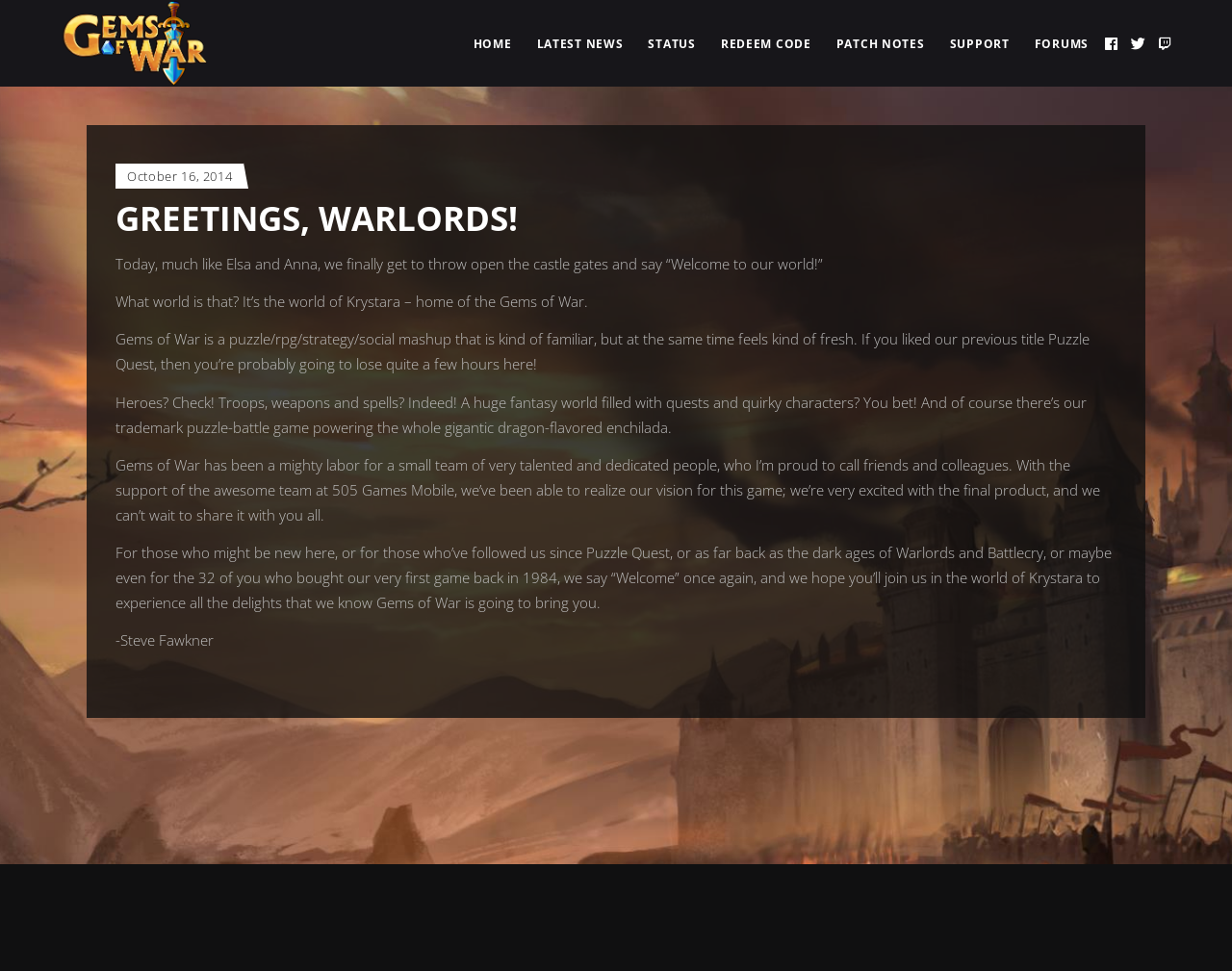Highlight the bounding box coordinates of the element that should be clicked to carry out the following instruction: "Read Paris Week 9". The coordinates must be given as four float numbers ranging from 0 to 1, i.e., [left, top, right, bottom].

None